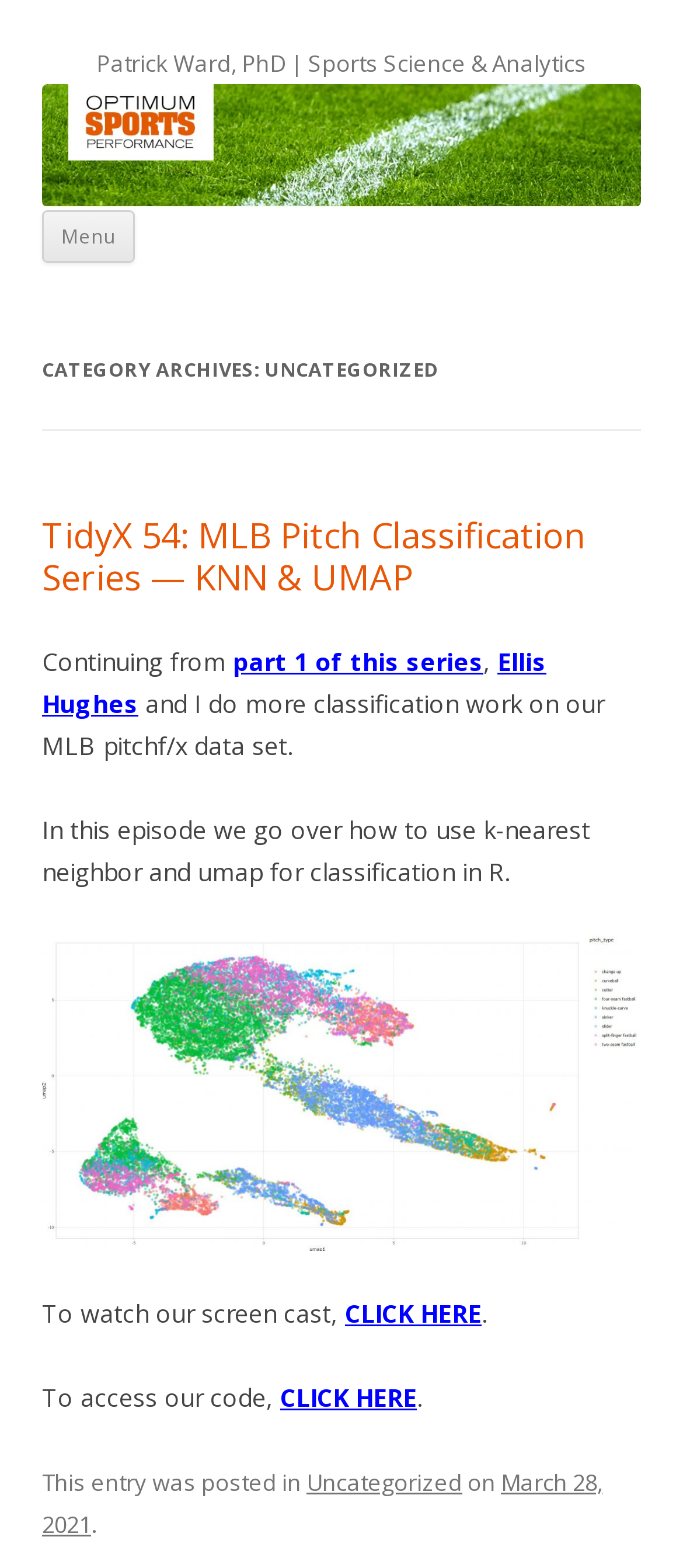Please identify the bounding box coordinates of the region to click in order to complete the task: "Click on the link to skip to content". The coordinates must be four float numbers between 0 and 1, specified as [left, top, right, bottom].

[0.197, 0.134, 0.449, 0.15]